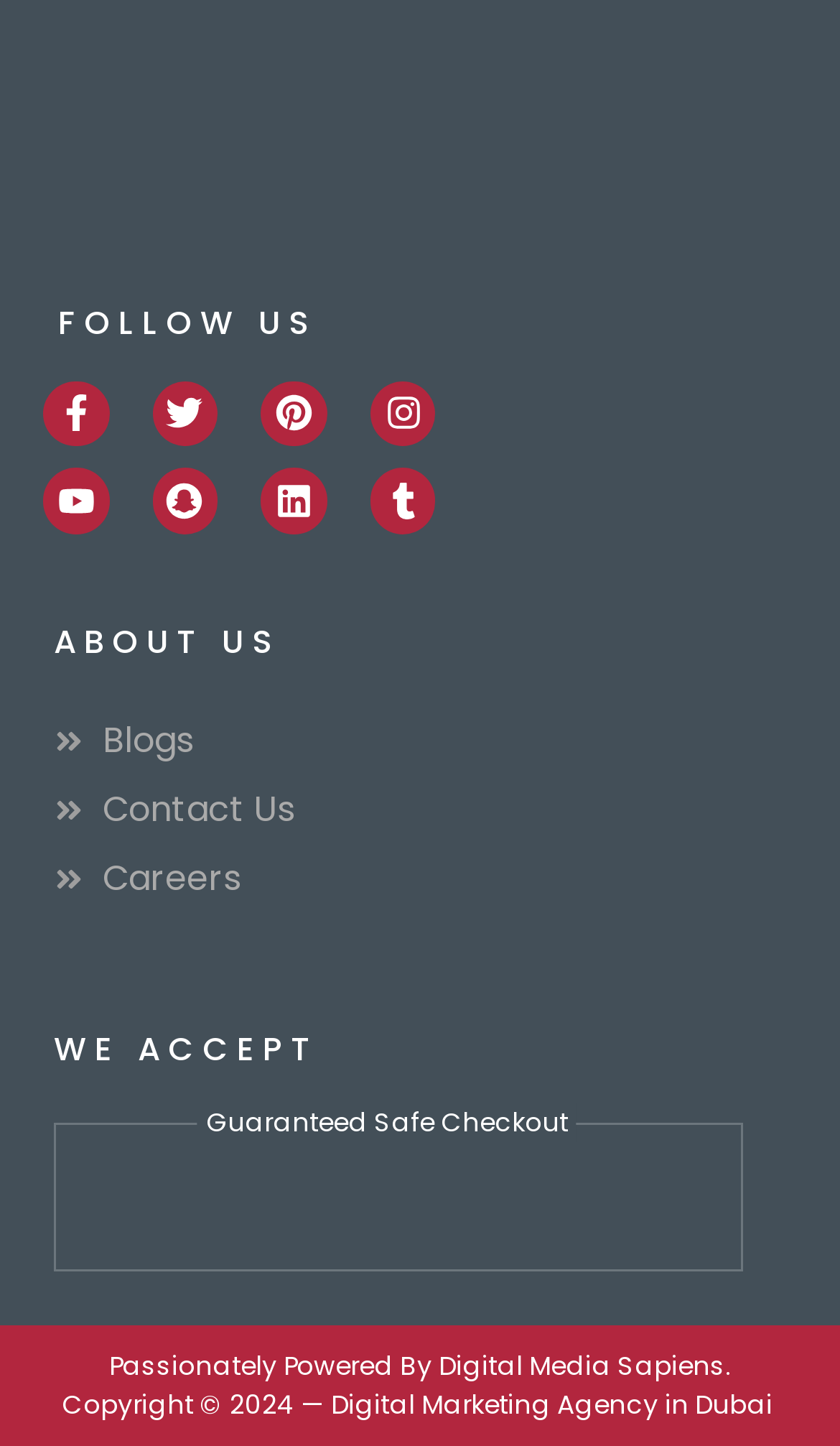Find the bounding box coordinates for the area you need to click to carry out the instruction: "Read about us". The coordinates should be four float numbers between 0 and 1, indicated as [left, top, right, bottom].

[0.064, 0.428, 0.333, 0.459]